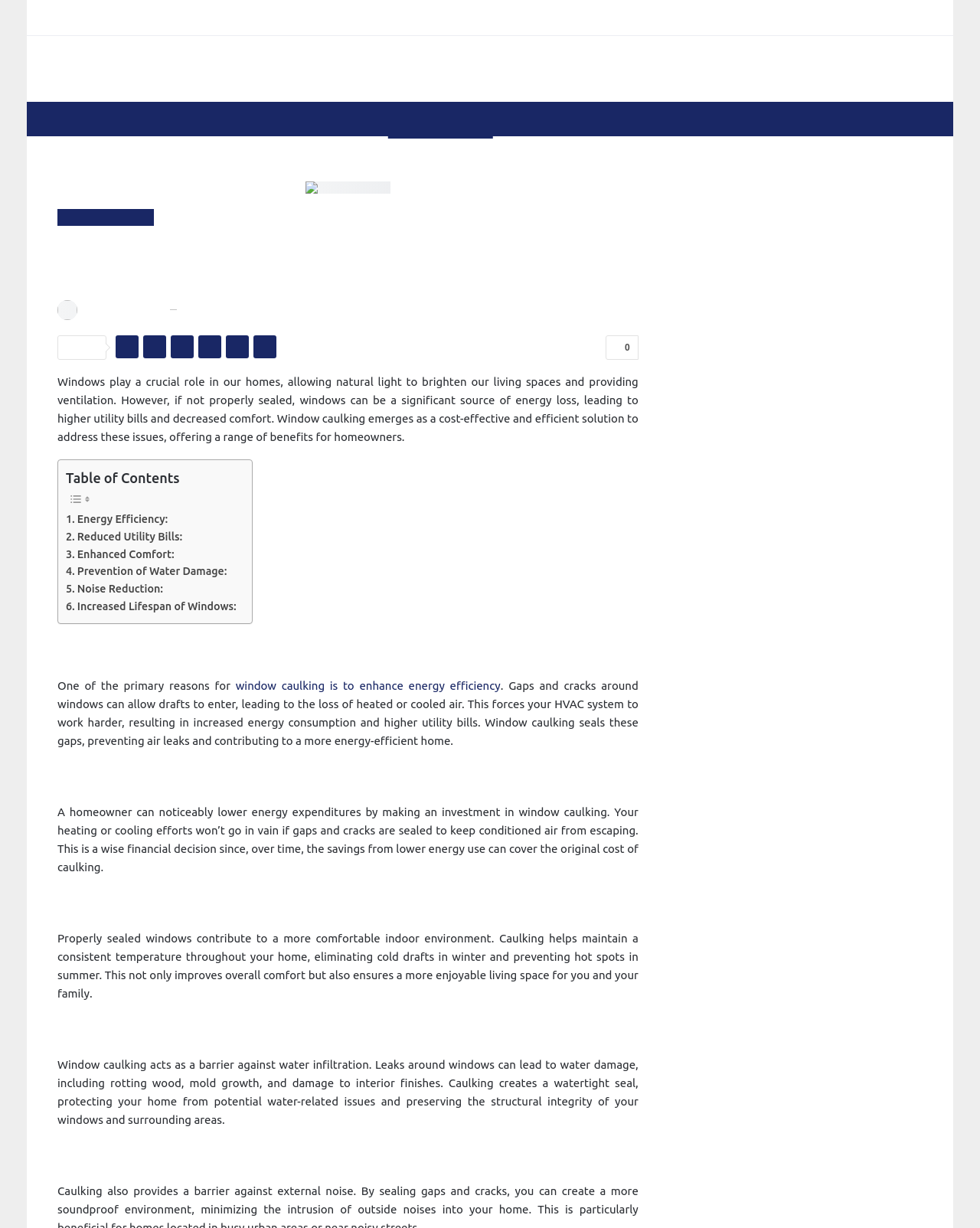What is the benefit of window caulking in terms of comfort?
Using the information from the image, provide a comprehensive answer to the question.

Properly sealed windows contribute to a more comfortable indoor environment by maintaining a consistent temperature throughout the home, eliminating cold drafts in winter and preventing hot spots in summer.